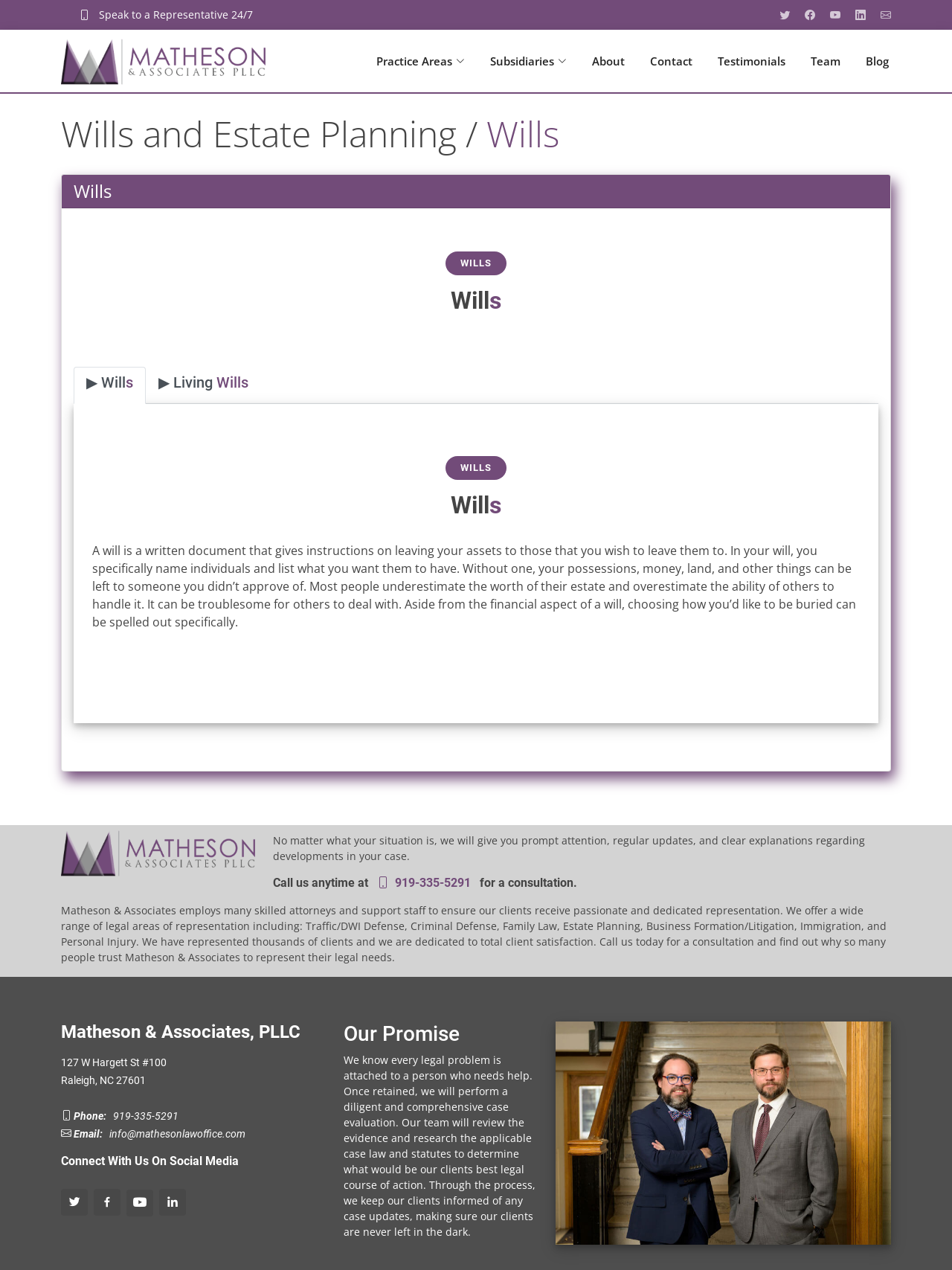Identify the bounding box coordinates of the region that needs to be clicked to carry out this instruction: "Select the Wills tab". Provide these coordinates as four float numbers ranging from 0 to 1, i.e., [left, top, right, bottom].

[0.077, 0.289, 0.153, 0.318]